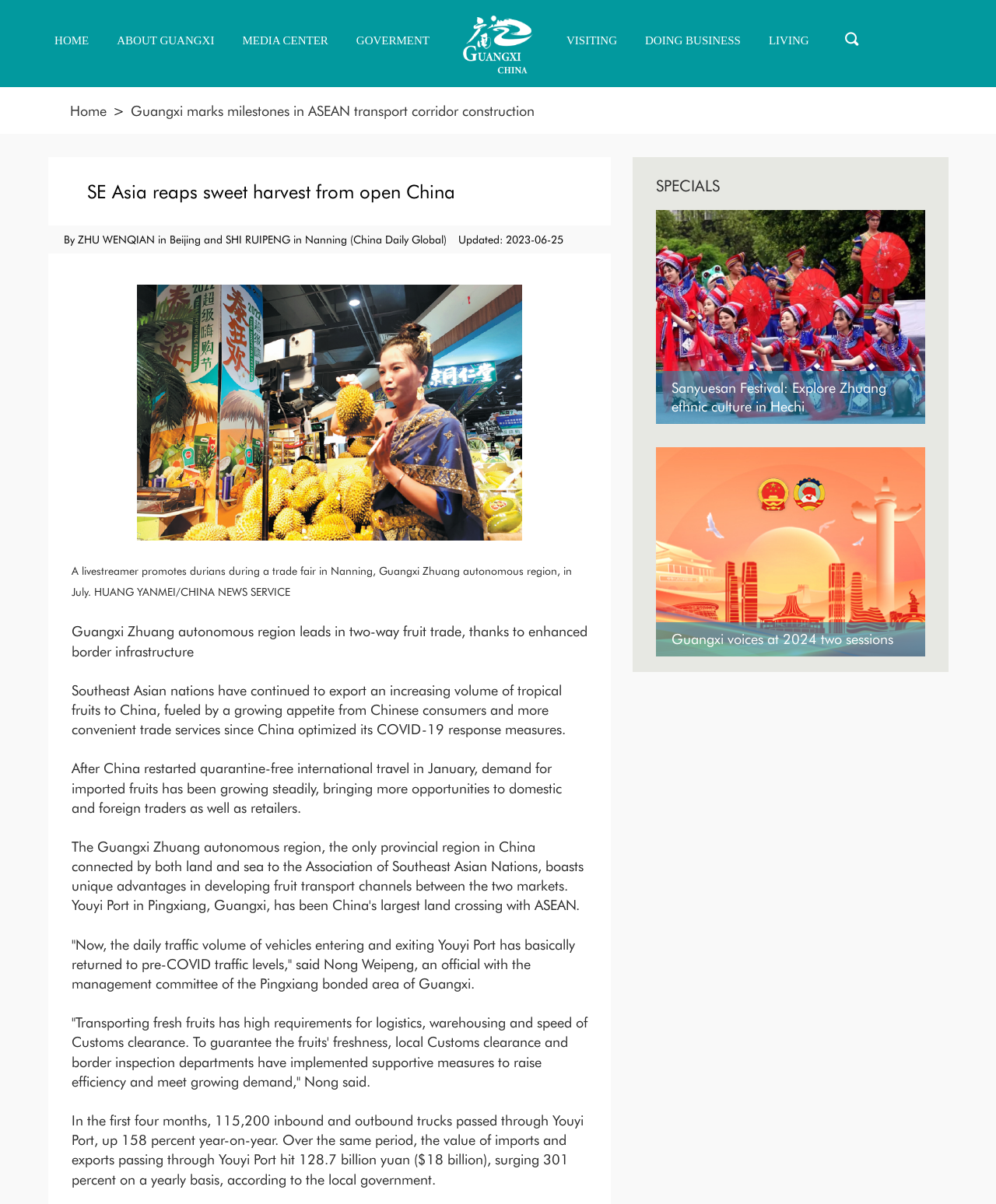Utilize the details in the image to thoroughly answer the following question: What is the purpose of the supportive measures implemented by local Customs clearance and border inspection departments?

According to the webpage, the local Customs clearance and border inspection departments have implemented supportive measures to raise efficiency and meet growing demand, which is to guarantee the fruits' freshness during transportation.